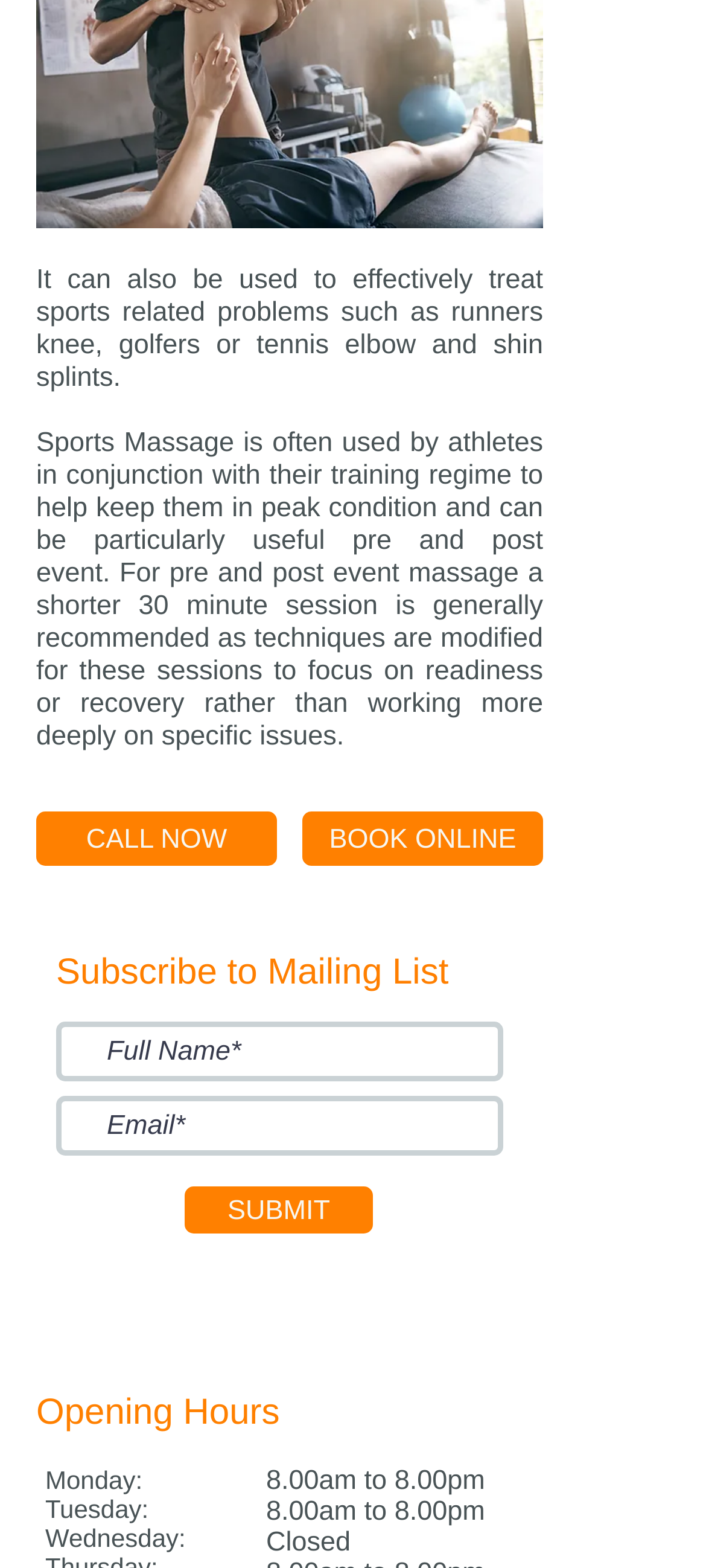Please identify the bounding box coordinates of where to click in order to follow the instruction: "Enter full name".

[0.079, 0.652, 0.713, 0.69]